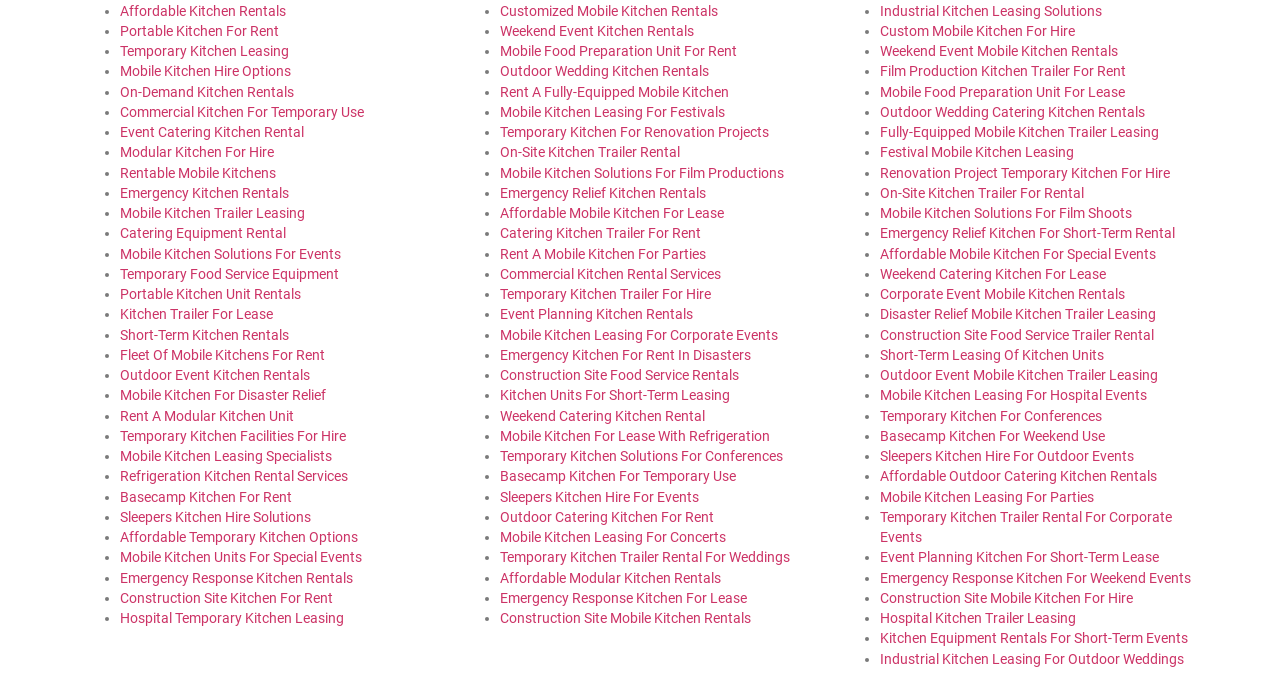Kindly provide the bounding box coordinates of the section you need to click on to fulfill the given instruction: "View the previous post Garden Update: March 2018".

None